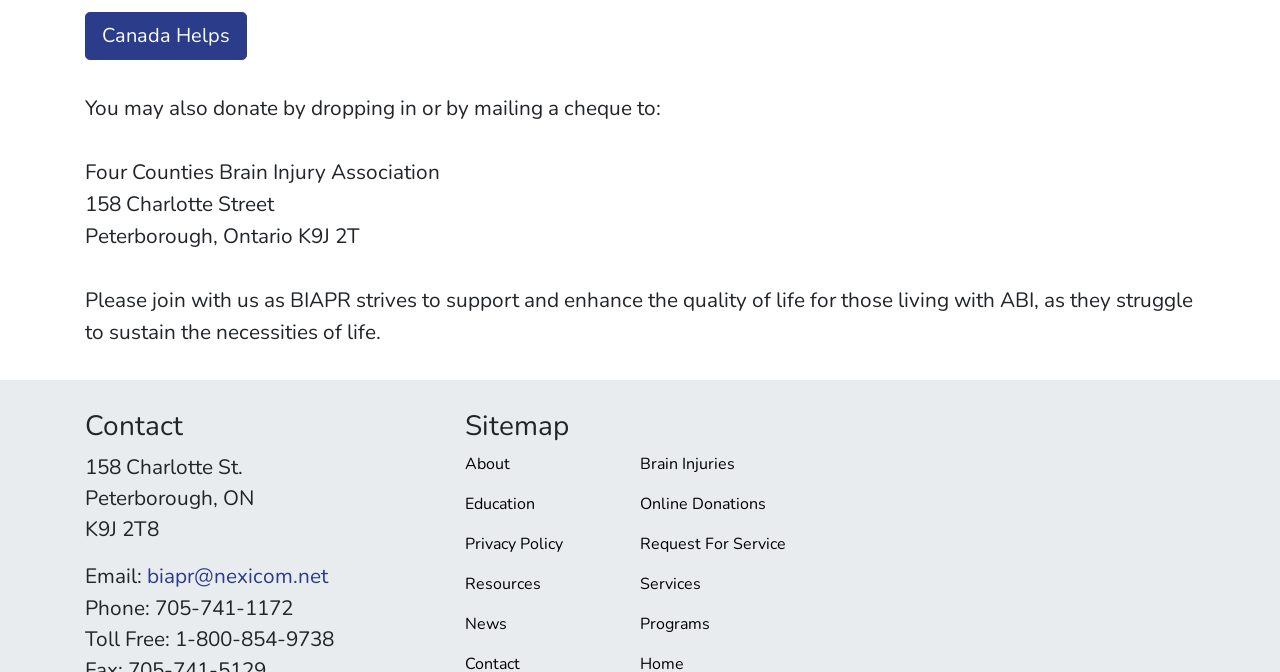Please specify the coordinates of the bounding box for the element that should be clicked to carry out this instruction: "View News". The coordinates must be four float numbers between 0 and 1, formatted as [left, top, right, bottom].

[0.363, 0.912, 0.396, 0.945]